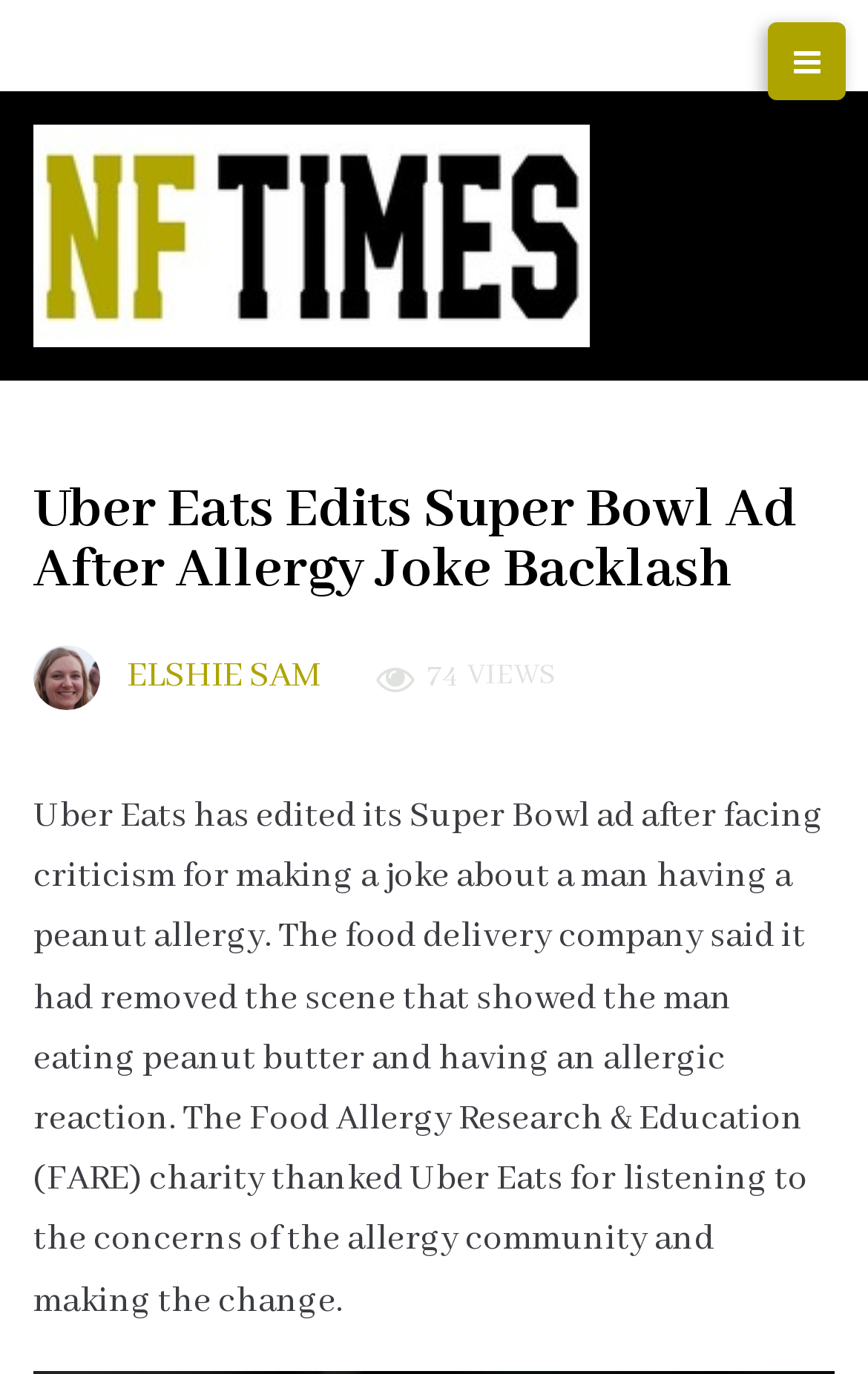What is the shape of the icon next to the author's name?
Please provide an in-depth and detailed response to the question.

I found the answer by looking at the image element with the description 'Elshie' which is located next to the author's name, indicating that it is an image icon.